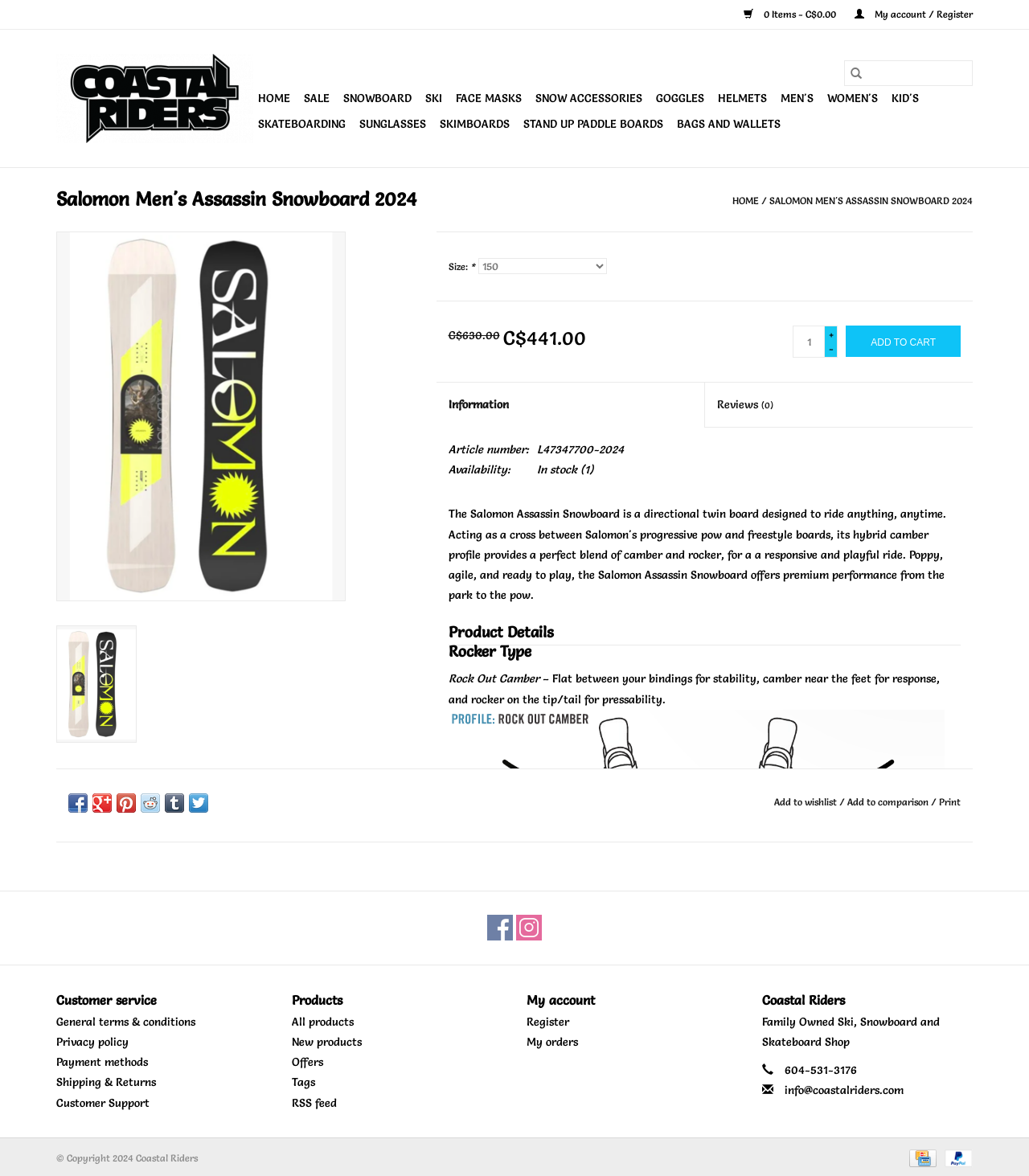Please find the bounding box coordinates of the element that you should click to achieve the following instruction: "View product information". The coordinates should be presented as four float numbers between 0 and 1: [left, top, right, bottom].

[0.468, 0.325, 0.685, 0.364]